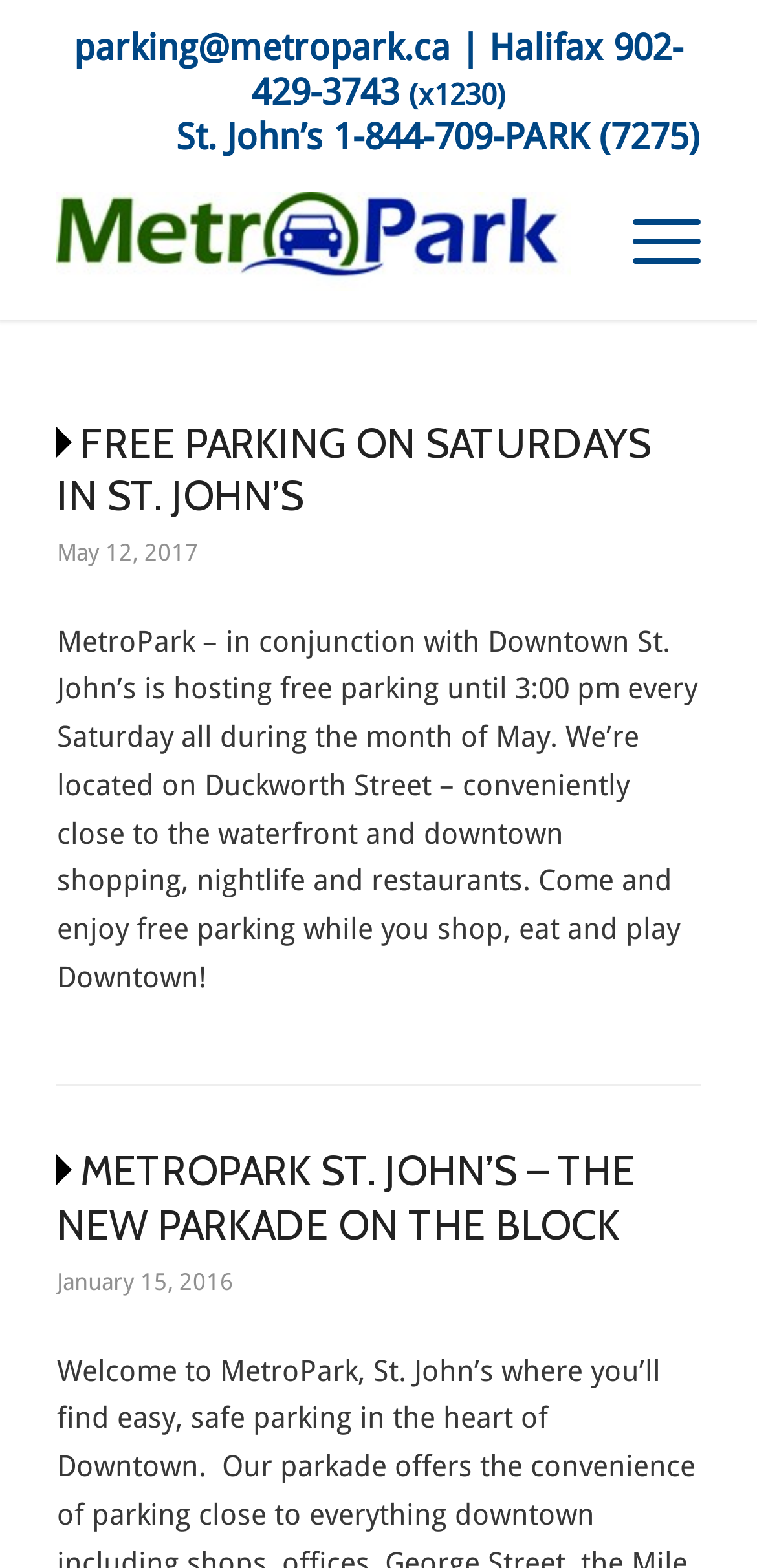Carefully observe the image and respond to the question with a detailed answer:
What is the phone number for Halifax?

I found the phone number for Halifax by looking at the StaticText element with the text '| Halifax 902-429-3743' which is located at the top of the webpage.